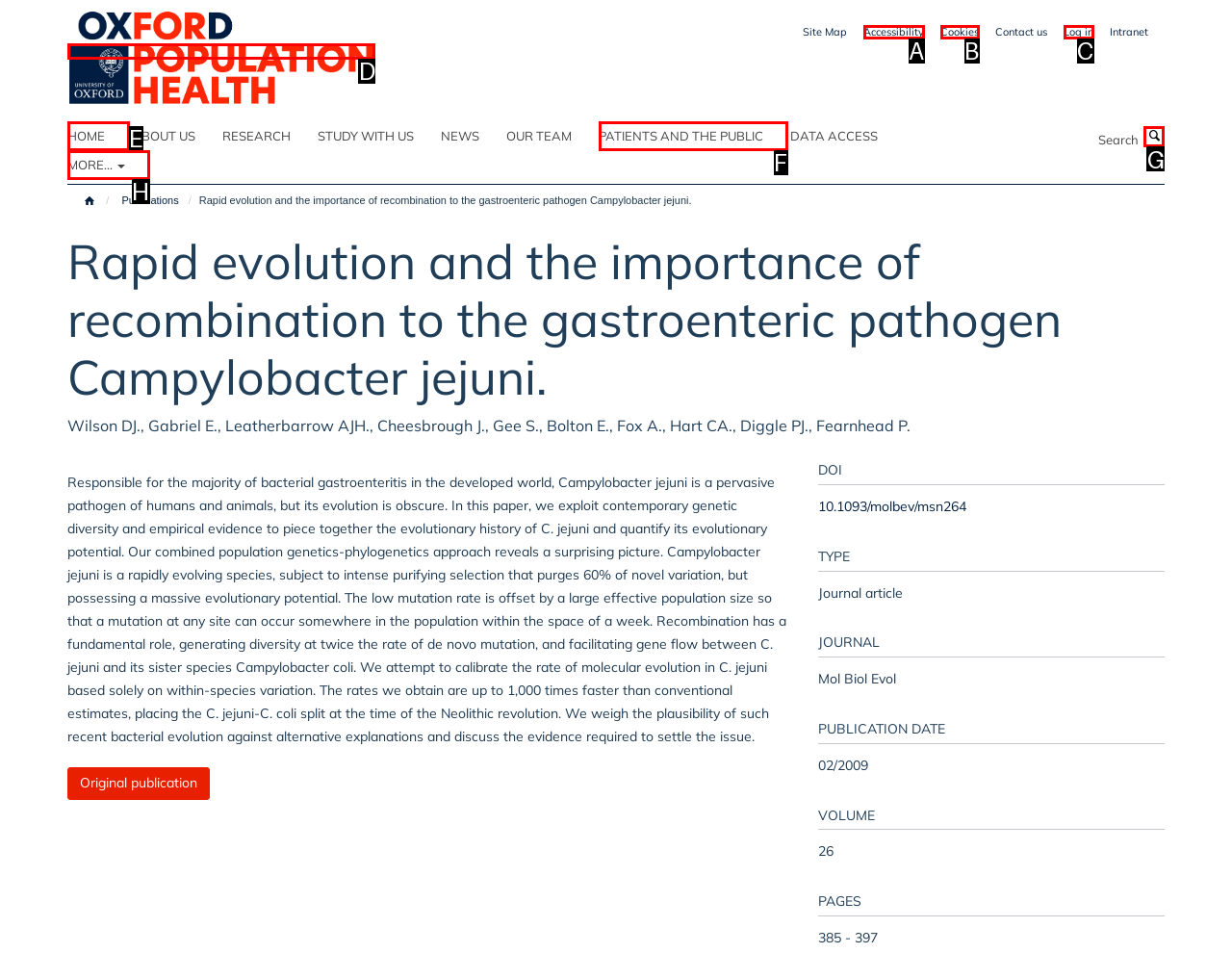Which lettered UI element aligns with this description: Patients and the Public
Provide your answer using the letter from the available choices.

F